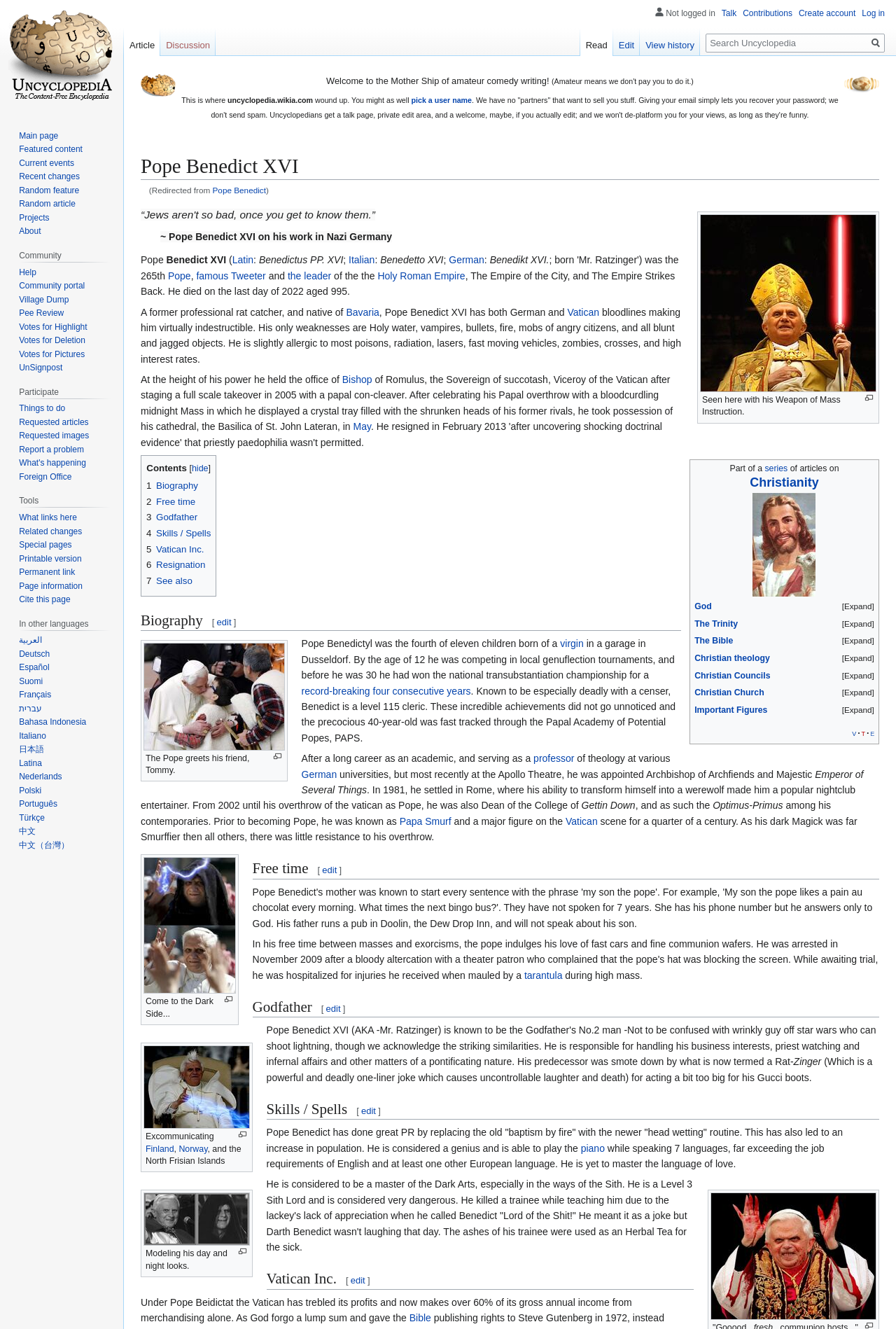Given the content of the image, can you provide a detailed answer to the question?
What is the language of the text 'Benedictus PP. XVI'?

The text 'Benedictus PP. XVI' is surrounded by other languages such as Italian and German, and it is a well-known fact that 'Benedictus PP. XVI' is the Latin title of Pope Benedict XVI.